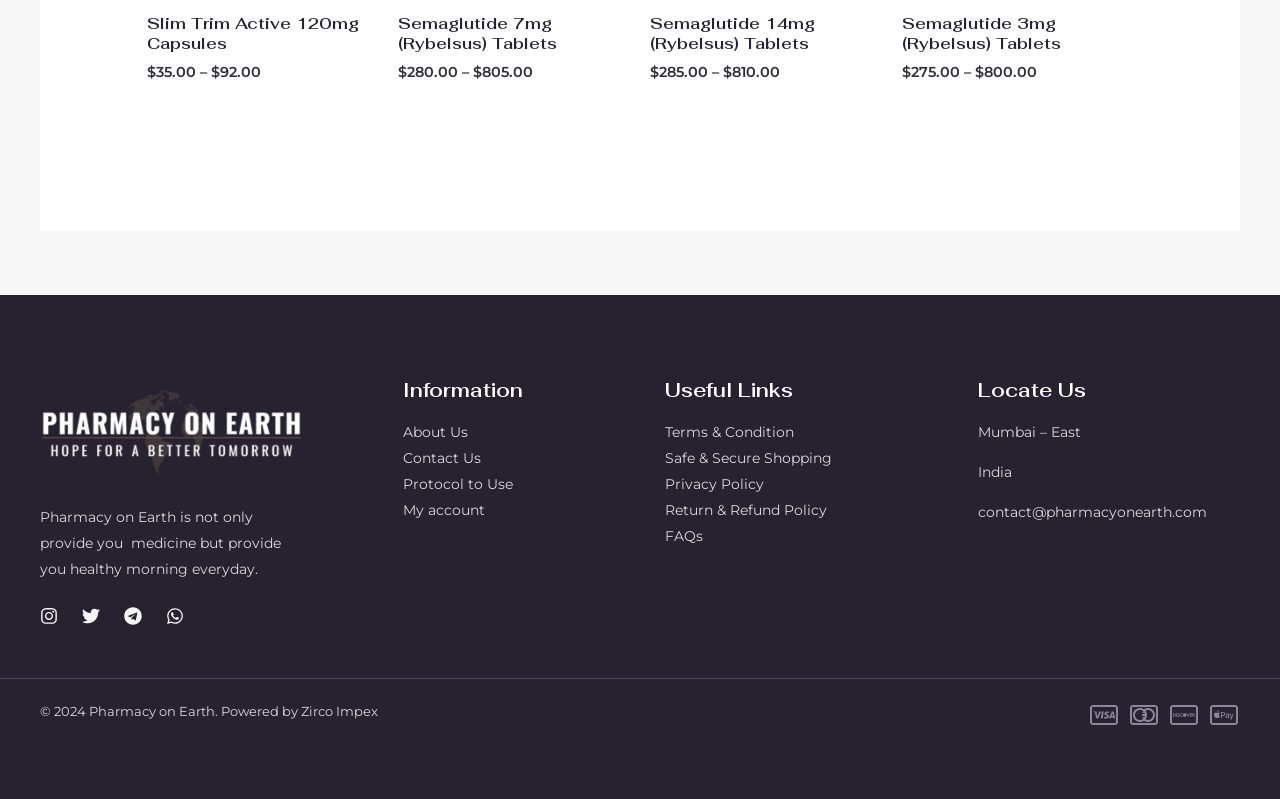Using the provided element description: "Terms & Condition", determine the bounding box coordinates of the corresponding UI element in the screenshot.

[0.52, 0.529, 0.62, 0.551]